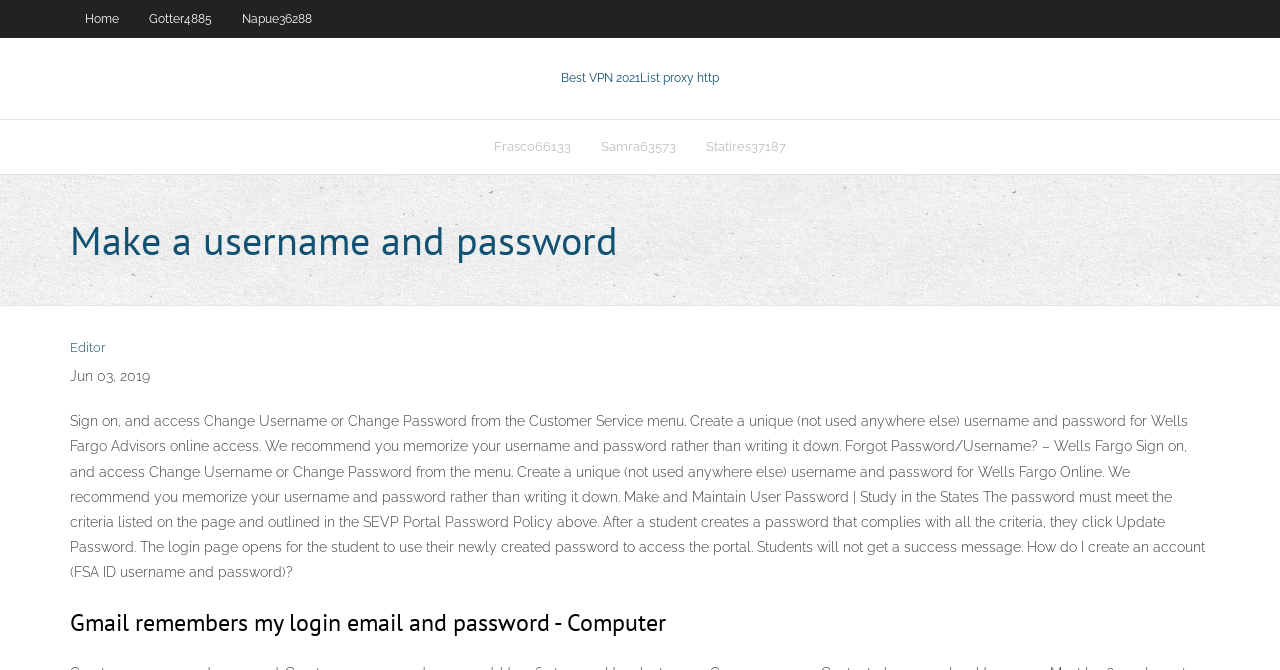What is the principal heading displayed on the webpage?

Make a username and password